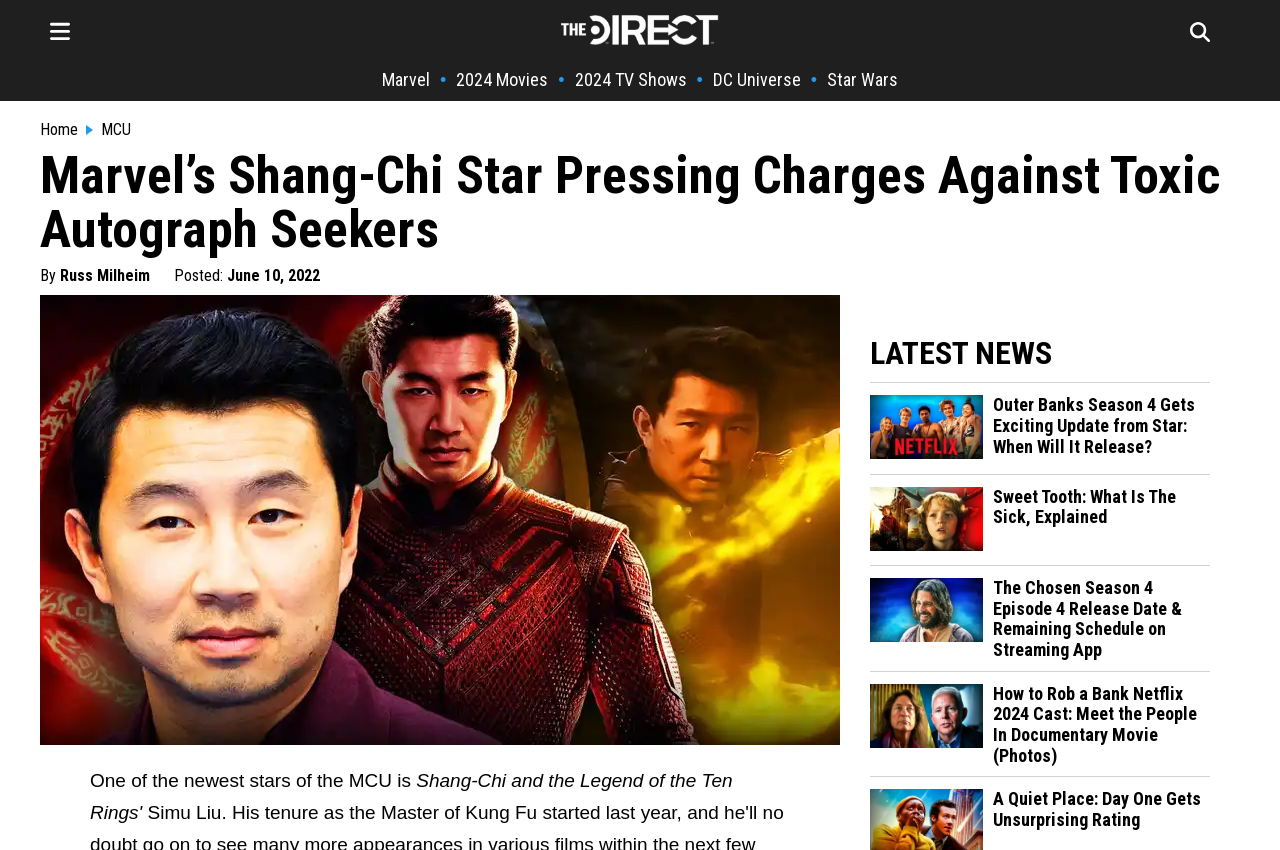Determine the bounding box coordinates for the area that needs to be clicked to fulfill this task: "View the image of Simu Liu". The coordinates must be given as four float numbers between 0 and 1, i.e., [left, top, right, bottom].

[0.031, 0.348, 0.656, 0.877]